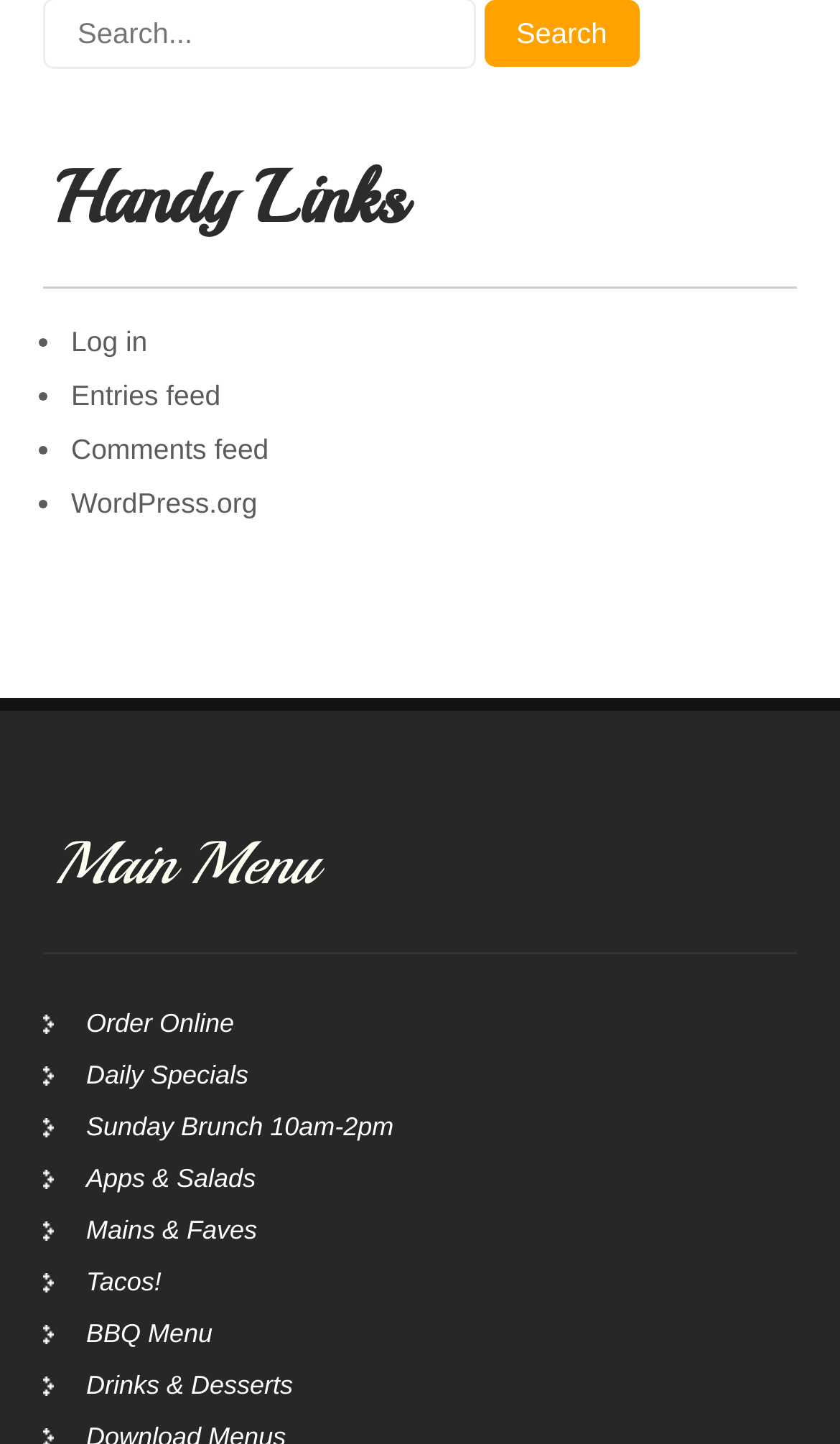Please provide a comprehensive response to the question below by analyzing the image: 
What is the last menu item?

I looked at the list of links under the 'Main Menu' heading and found that the last item is 'Drinks & Desserts'.